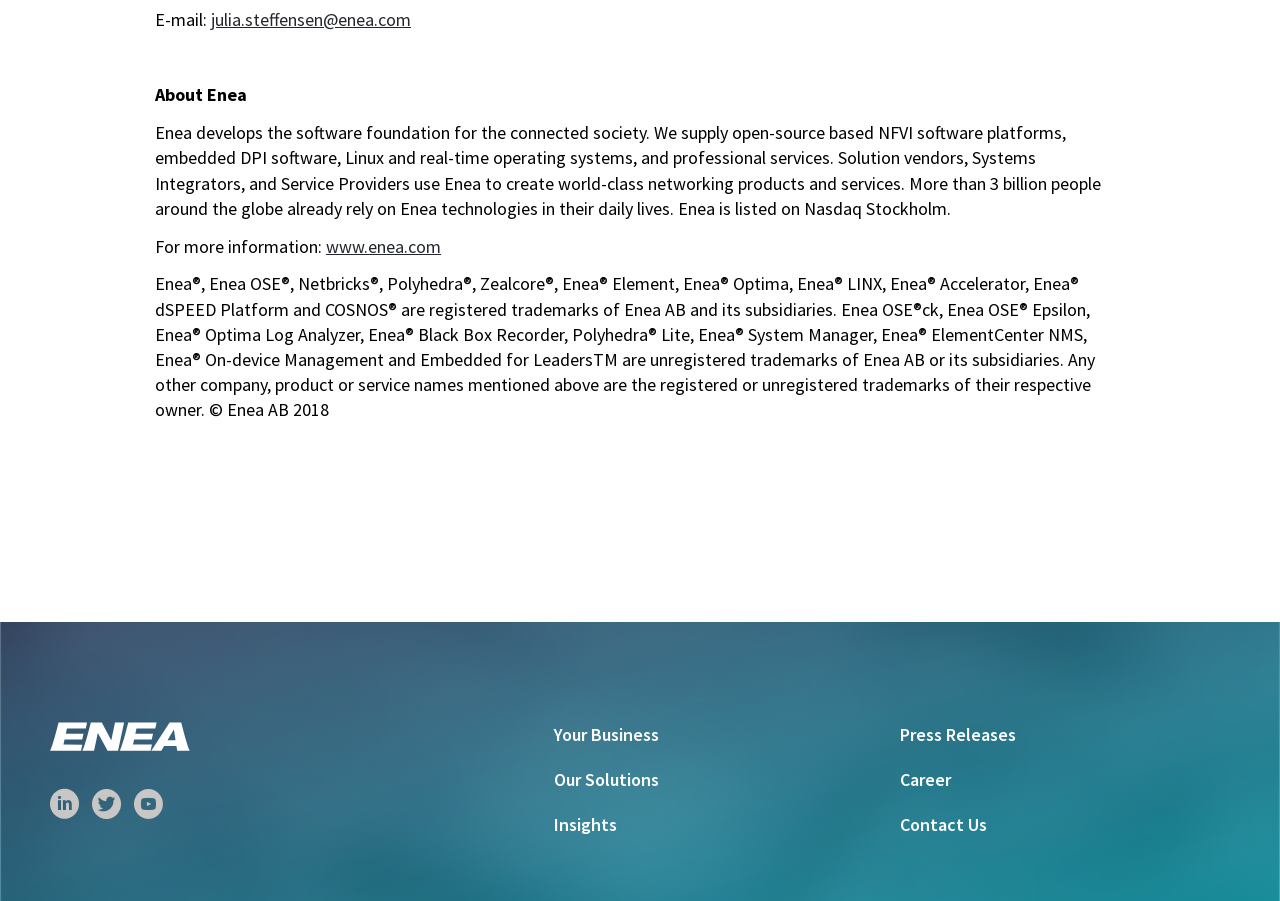What is the URL of the company's website?
Using the image, provide a detailed and thorough answer to the question.

The URL of the company's website is found in the link element with the OCR text 'www.enea.com' which is located below the 'For more information:' static text element.